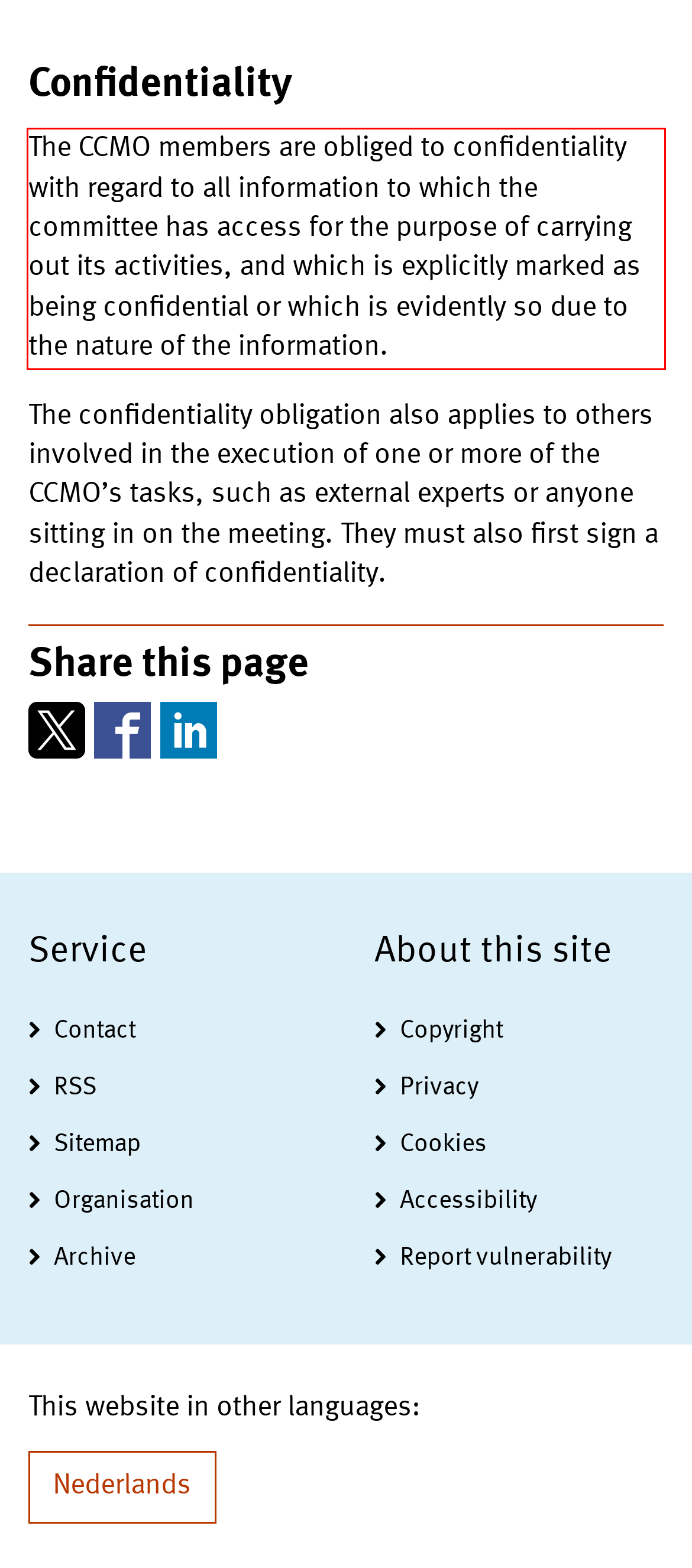Analyze the screenshot of the webpage and extract the text from the UI element that is inside the red bounding box.

The CCMO members are obliged to confidentiality with regard to all information to which the committee has access for the purpose of carrying out its activities, and which is explicitly marked as being confidential or which is evidently so due to the nature of the information.